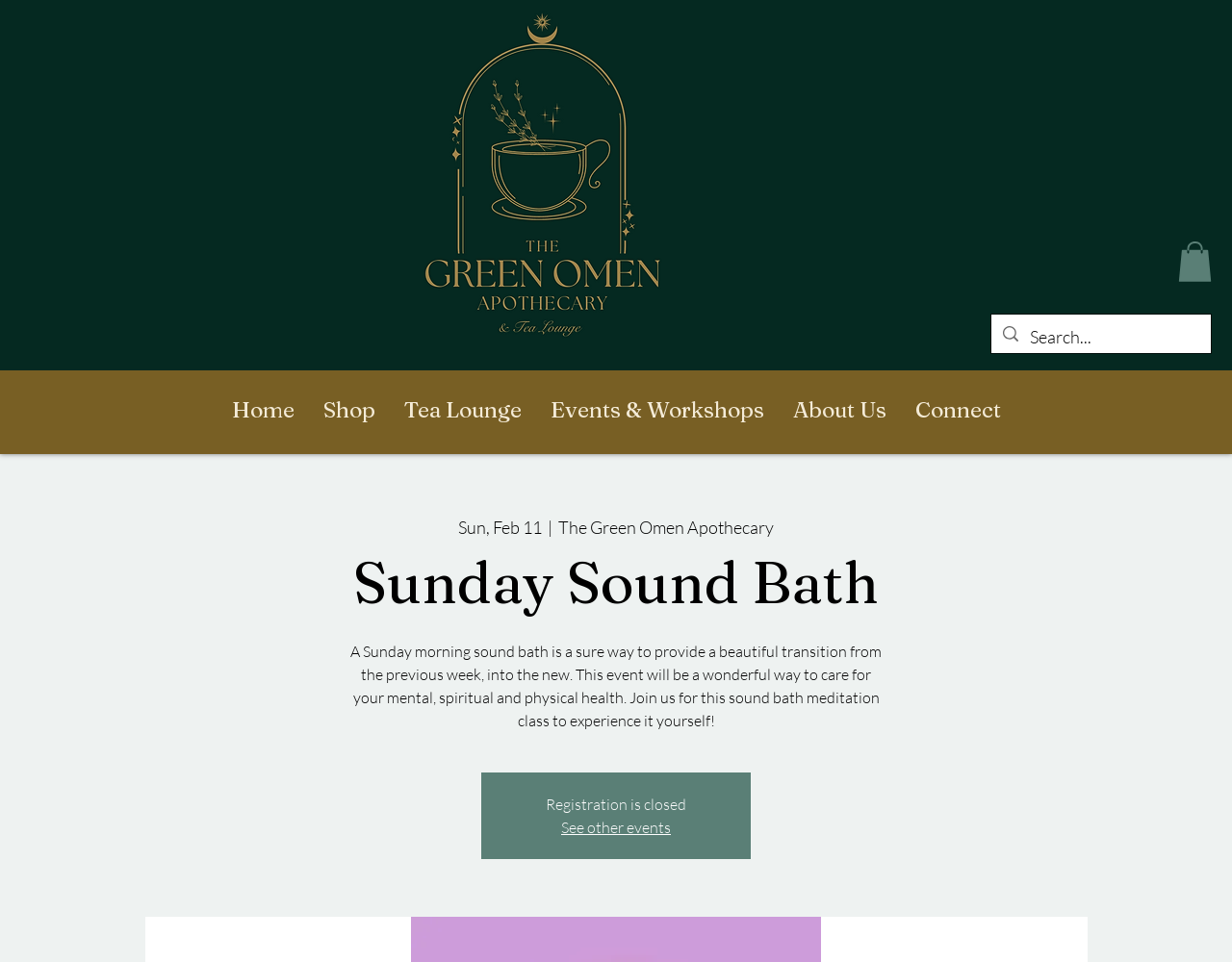Produce an elaborate caption capturing the essence of the webpage.

The webpage appears to be an event page for a "Sunday Sound Bath" at The Green Omen Apothecary. At the top left, there is a logo image of The Green Omen. On the top right, there is a button with an image inside. Below the logo, there is a search bar with a magnifying glass icon and a text input field.

The main navigation menu is located in the middle of the page, with links to "Home", "Shop", "Tea Lounge", "Events & Workshops", "About Us", and "Connect". The current page is highlighted, with the title "Sunday Sound Bath" in a large font. Below the title, there is a paragraph of text describing the event, which mentions that it is a sound bath meditation class for mental, spiritual, and physical health.

On the right side of the page, there is a section with the date "Sun, Feb 11" and the venue "The Green Omen Apothecary". Below this section, there is a notice that "Registration is closed" for the event. Finally, there is a link to "See other events" at the bottom of the page.